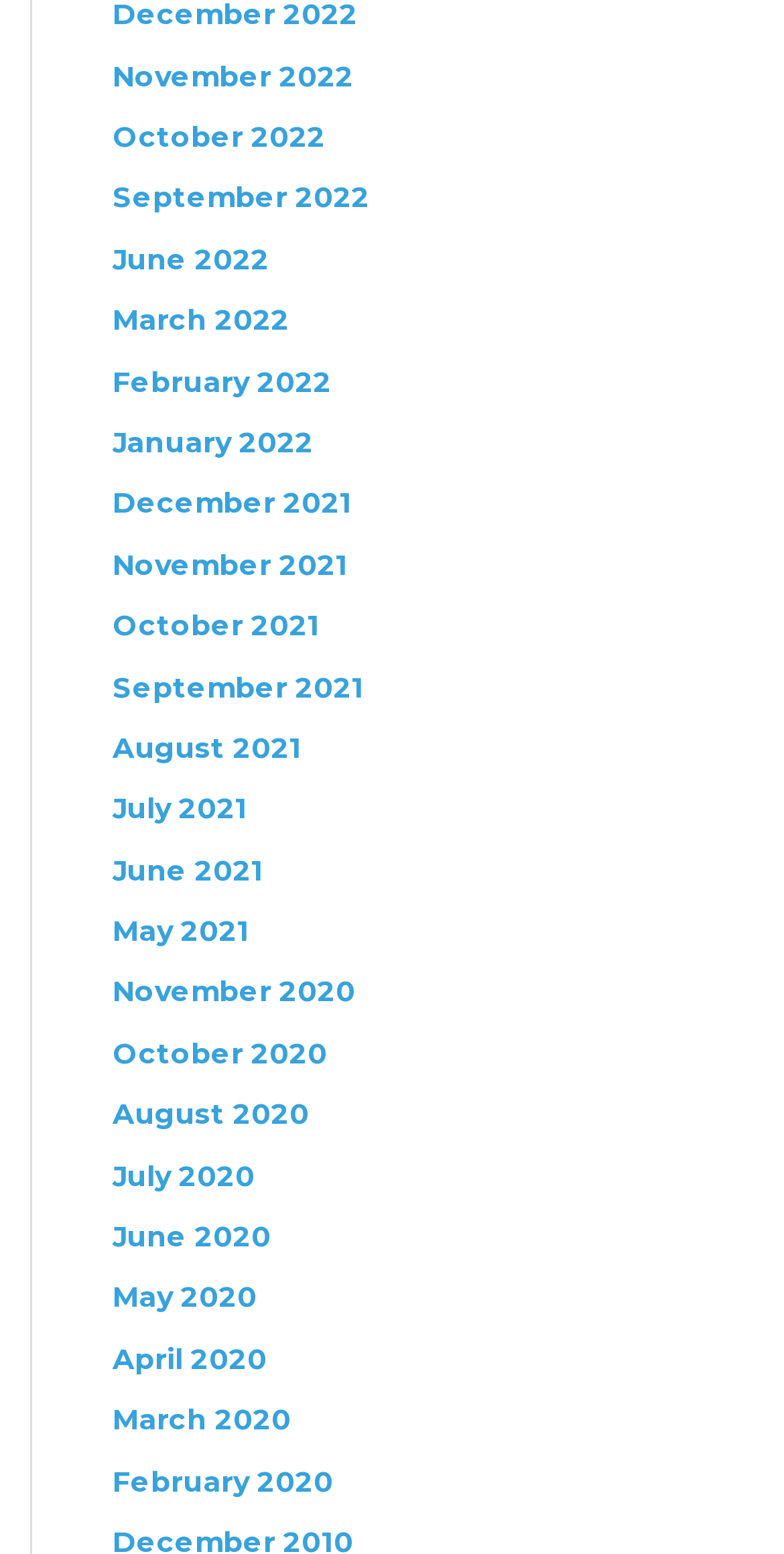Identify the bounding box coordinates of the area that should be clicked in order to complete the given instruction: "browse June 2020". The bounding box coordinates should be four float numbers between 0 and 1, i.e., [left, top, right, bottom].

[0.144, 0.784, 0.346, 0.807]